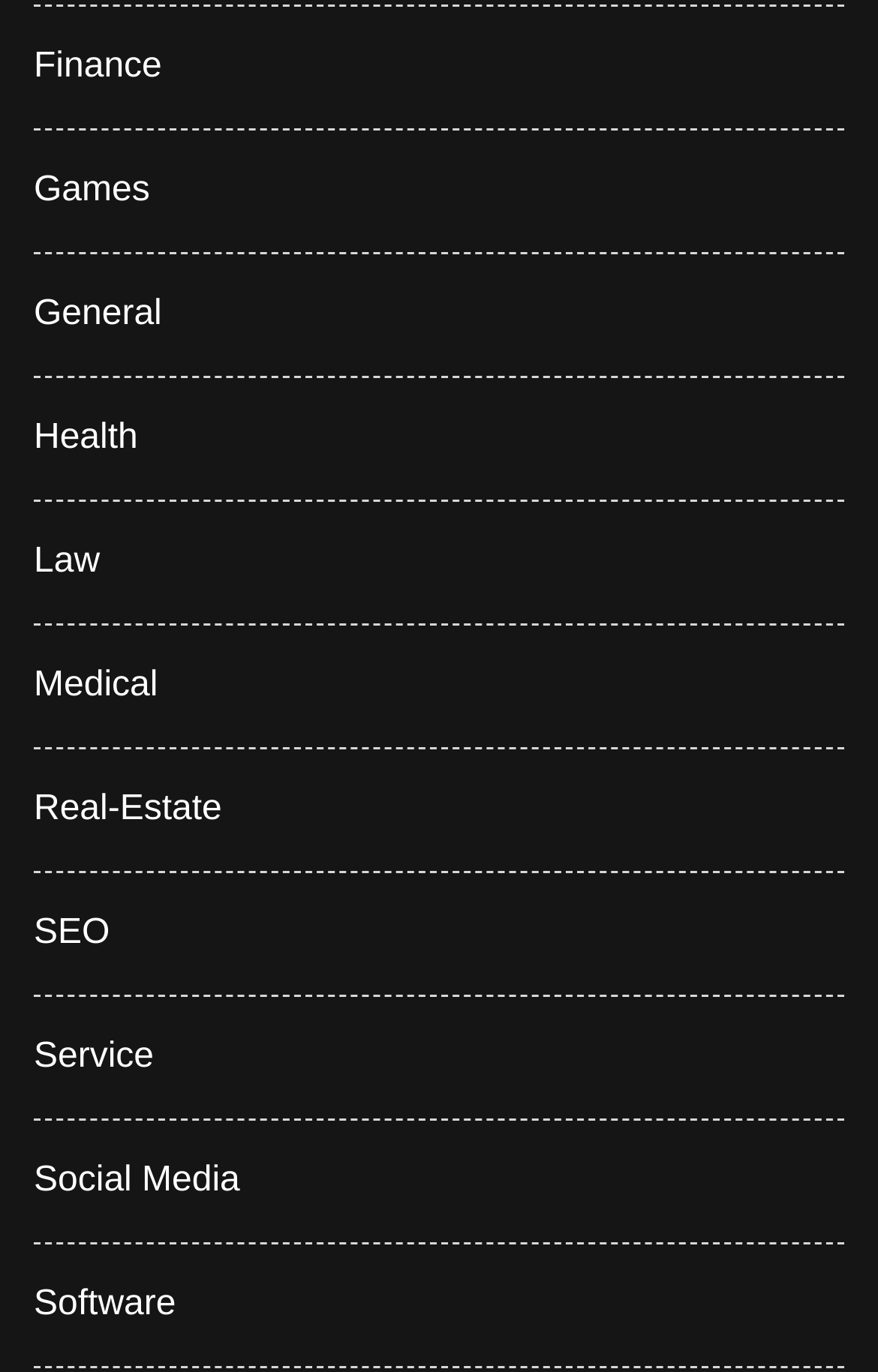Based on the element description: "Service", identify the bounding box coordinates for this UI element. The coordinates must be four float numbers between 0 and 1, listed as [left, top, right, bottom].

[0.038, 0.756, 0.175, 0.784]